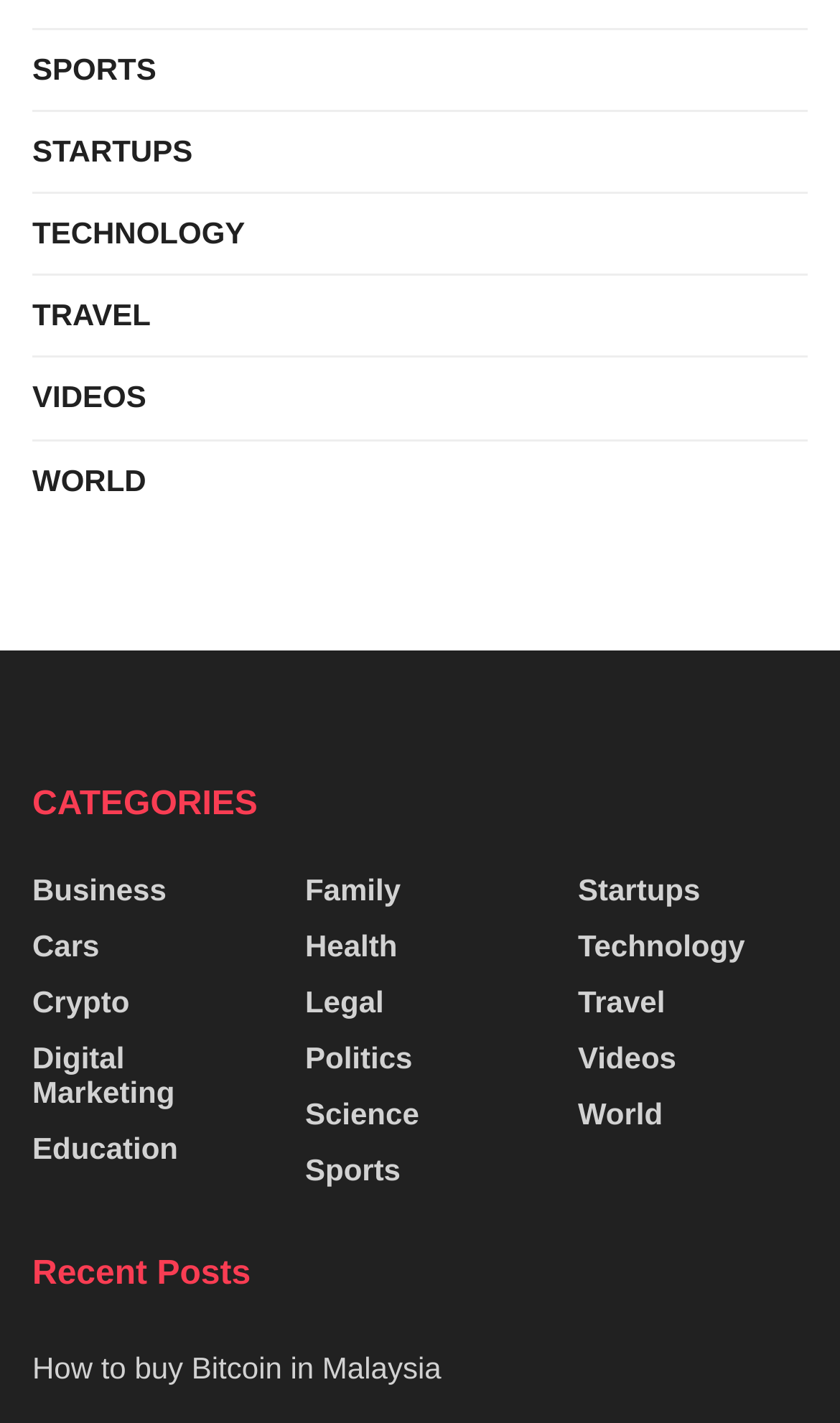Please identify the bounding box coordinates of the clickable area that will fulfill the following instruction: "View Recent Posts". The coordinates should be in the format of four float numbers between 0 and 1, i.e., [left, top, right, bottom].

[0.038, 0.88, 0.962, 0.913]